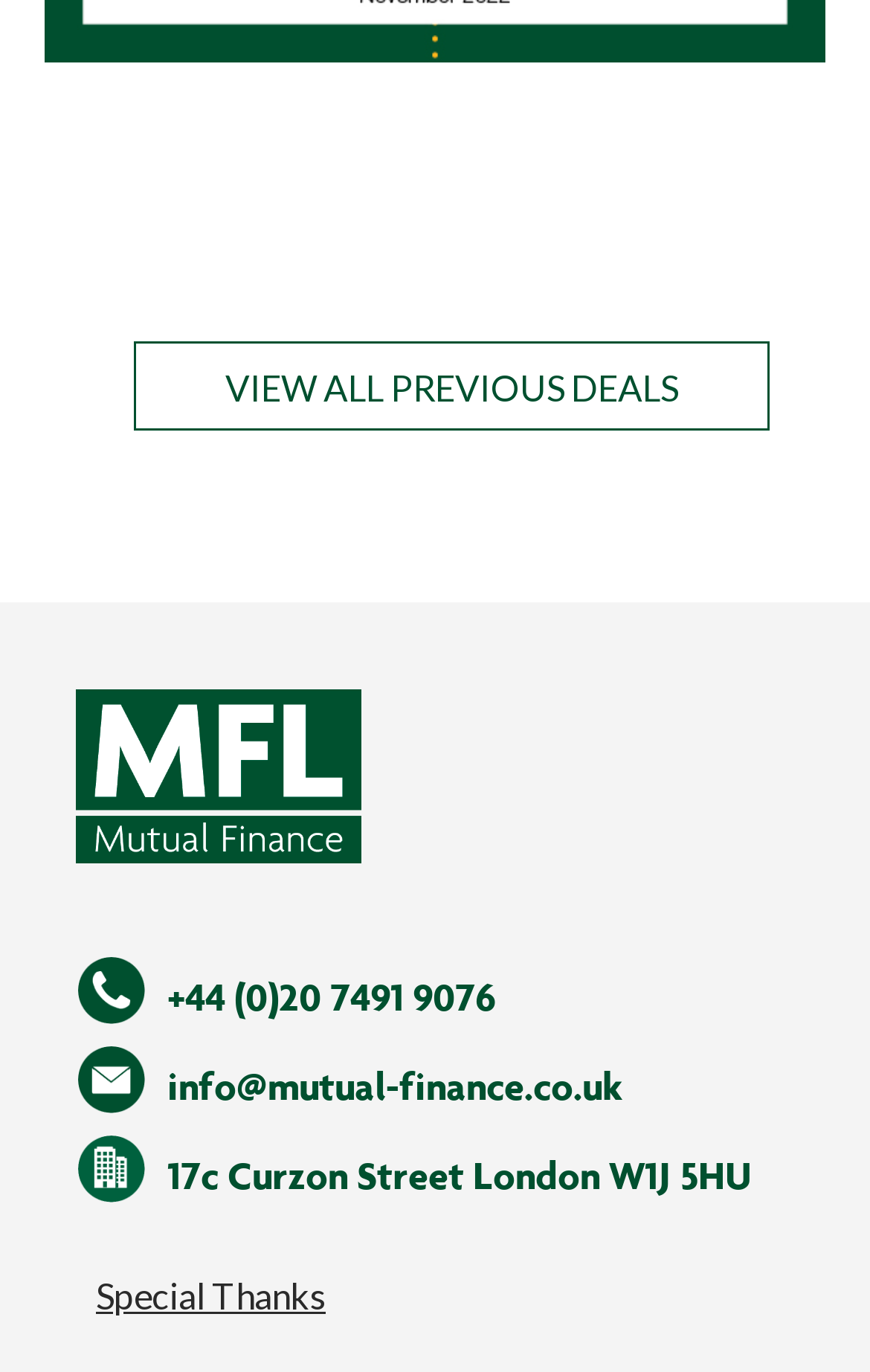What is the phone number on the webpage?
Using the screenshot, give a one-word or short phrase answer.

+44 (0)20 7491 9076